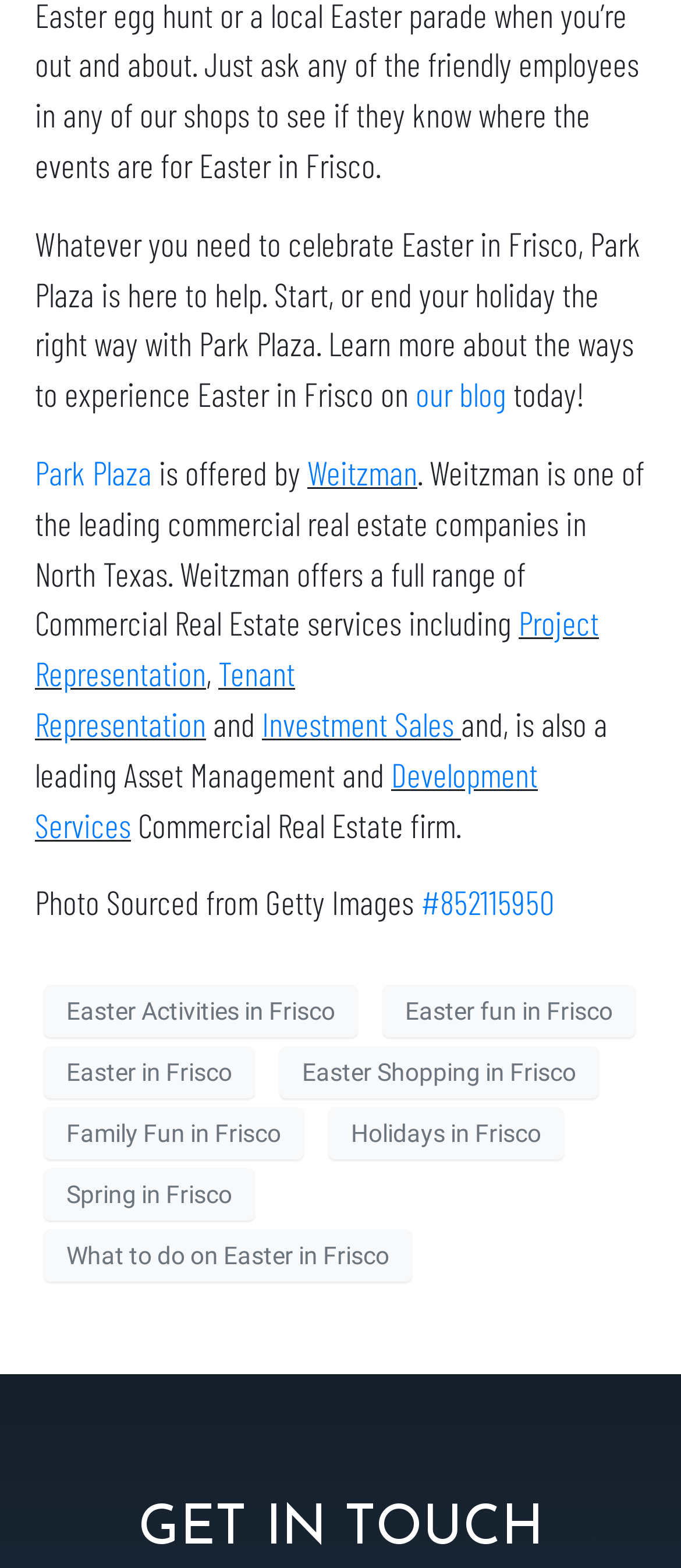Can you specify the bounding box coordinates of the area that needs to be clicked to fulfill the following instruction: "Learn more about Easter in Frisco"?

[0.61, 0.239, 0.744, 0.264]